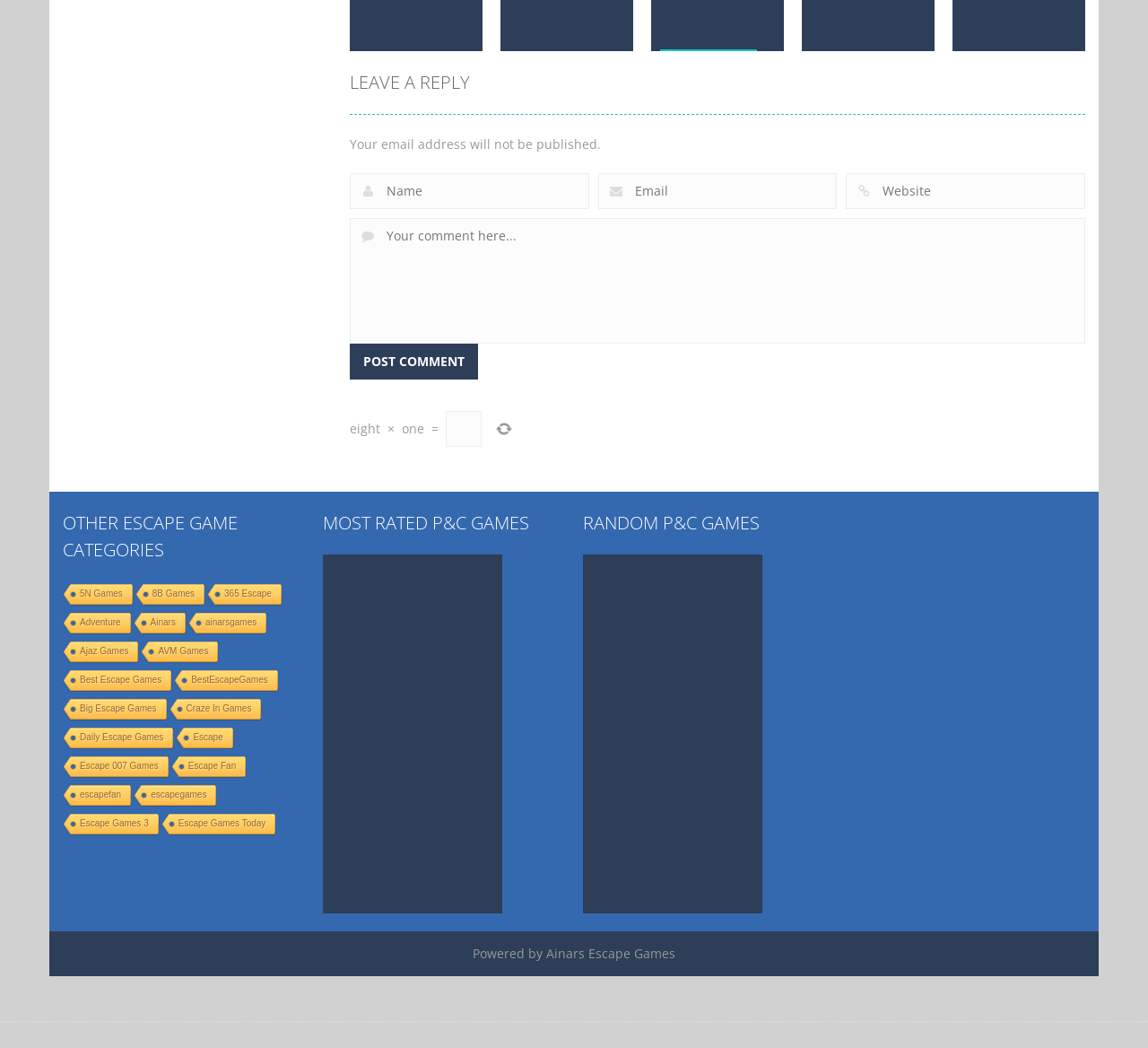Kindly determine the bounding box coordinates for the clickable area to achieve the given instruction: "Click the 'Post Comment' button".

[0.305, 0.328, 0.416, 0.362]